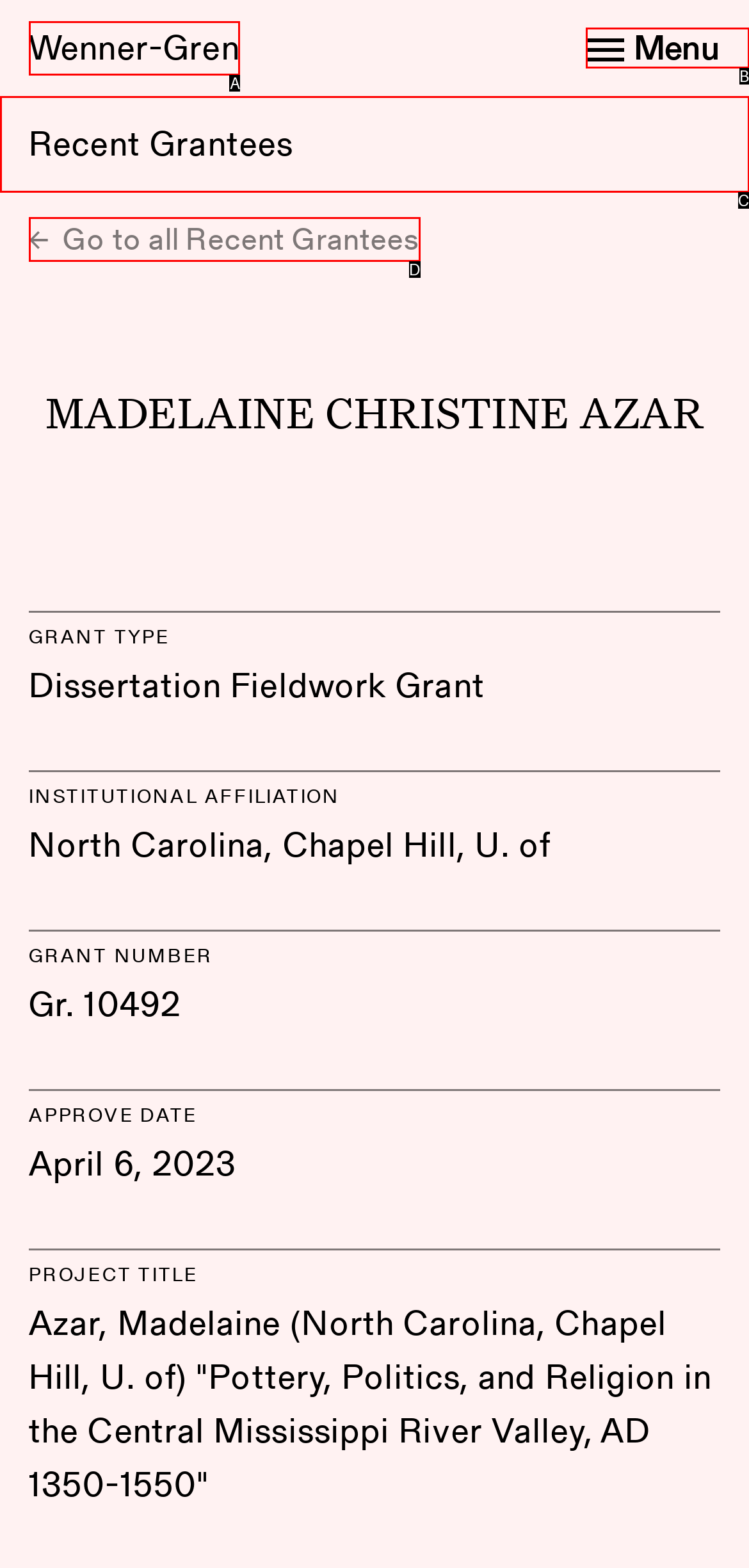Select the appropriate option that fits: Wenner-Gren
Reply with the letter of the correct choice.

A